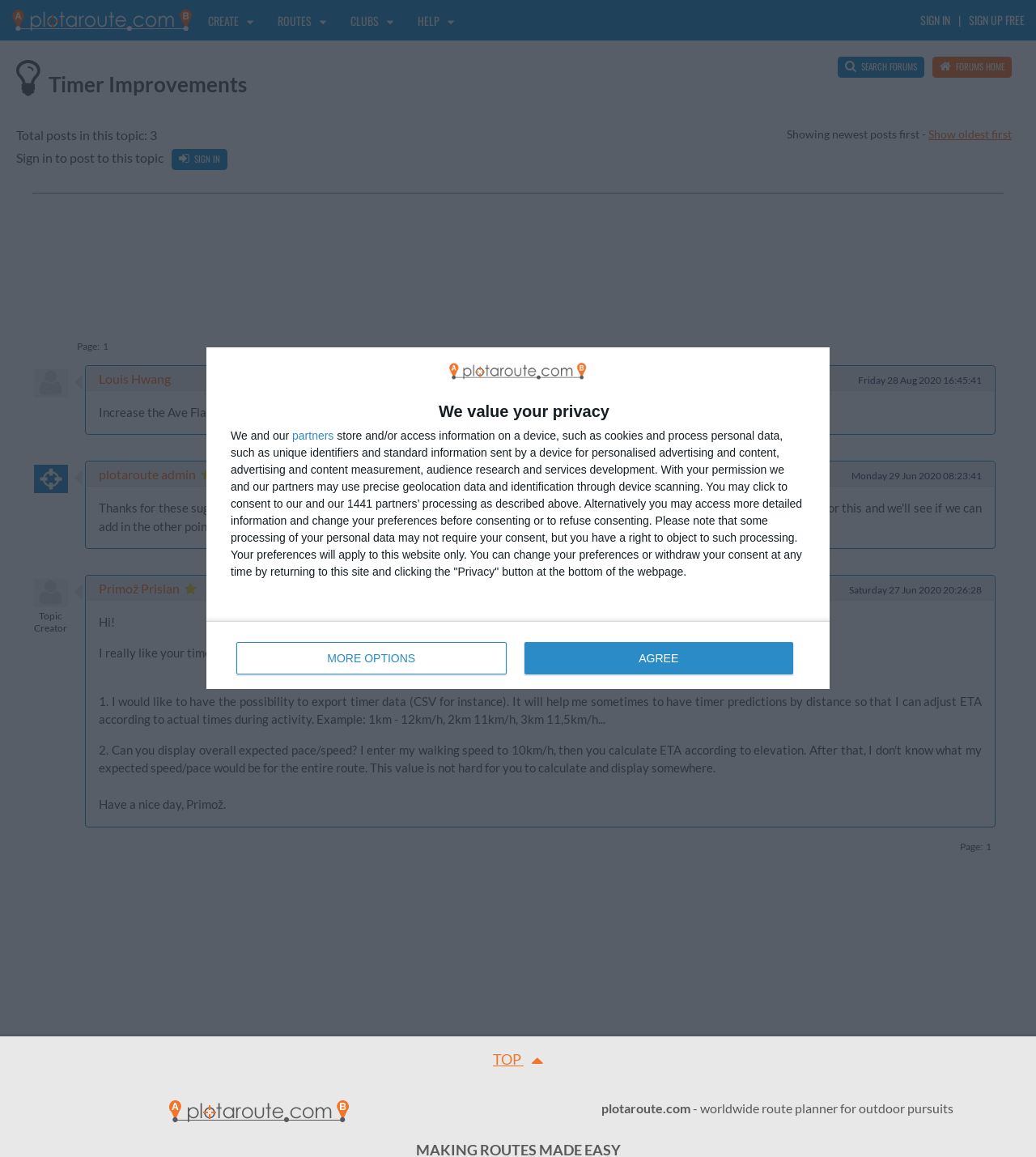Find the bounding box coordinates for the area that should be clicked to accomplish the instruction: "Sign in to post to this topic".

[0.166, 0.129, 0.22, 0.147]